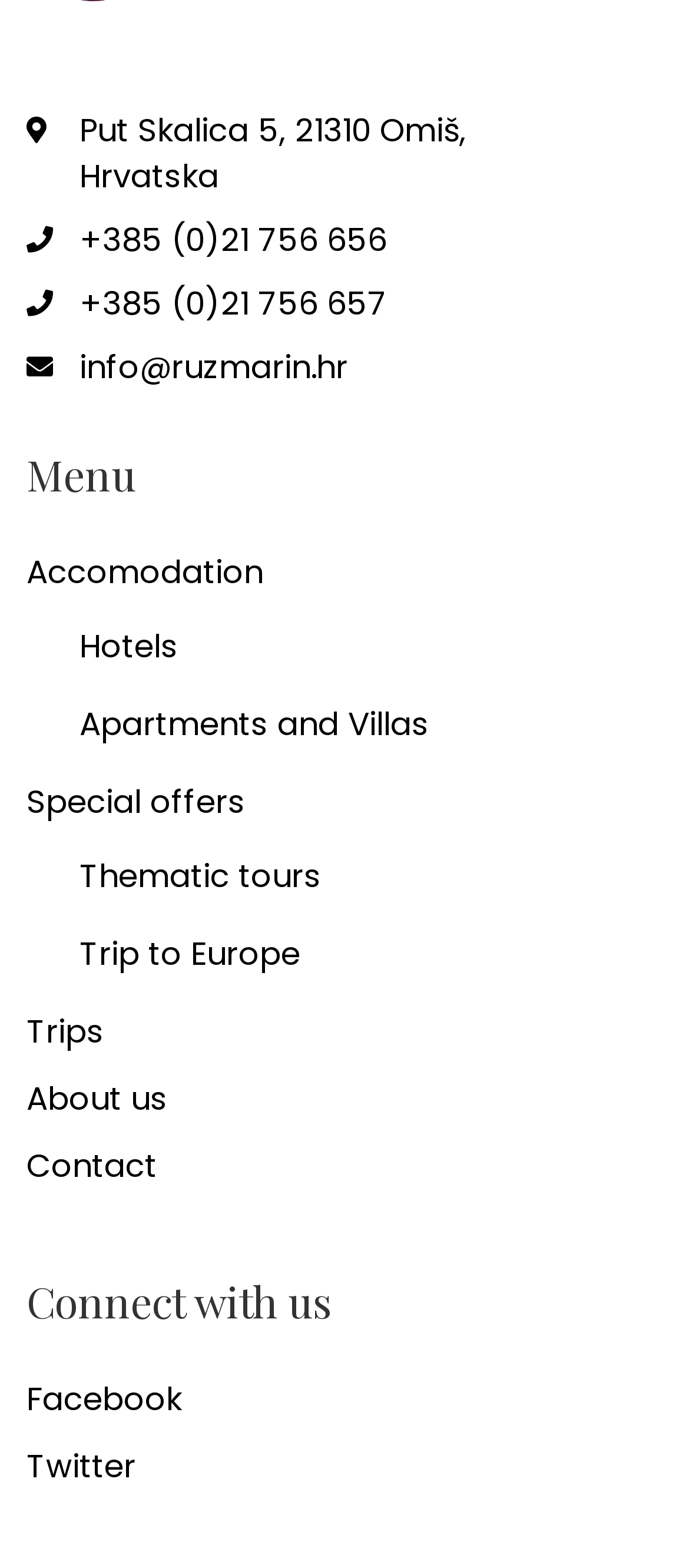Show the bounding box coordinates of the region that should be clicked to follow the instruction: "Explore accommodation options."

[0.038, 0.344, 0.962, 0.386]